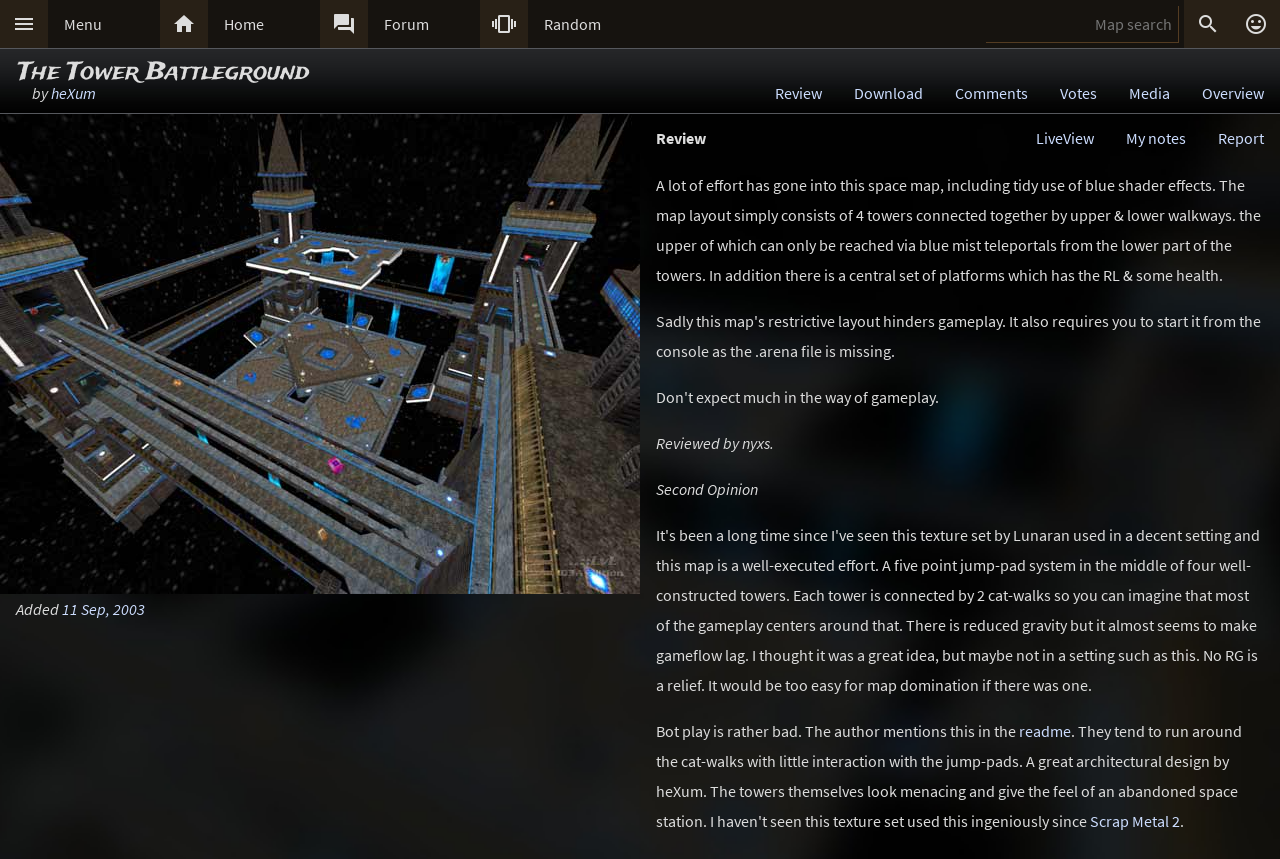Please give a concise answer to this question using a single word or phrase: 
What is the date the map was added?

11 Sep, 2003